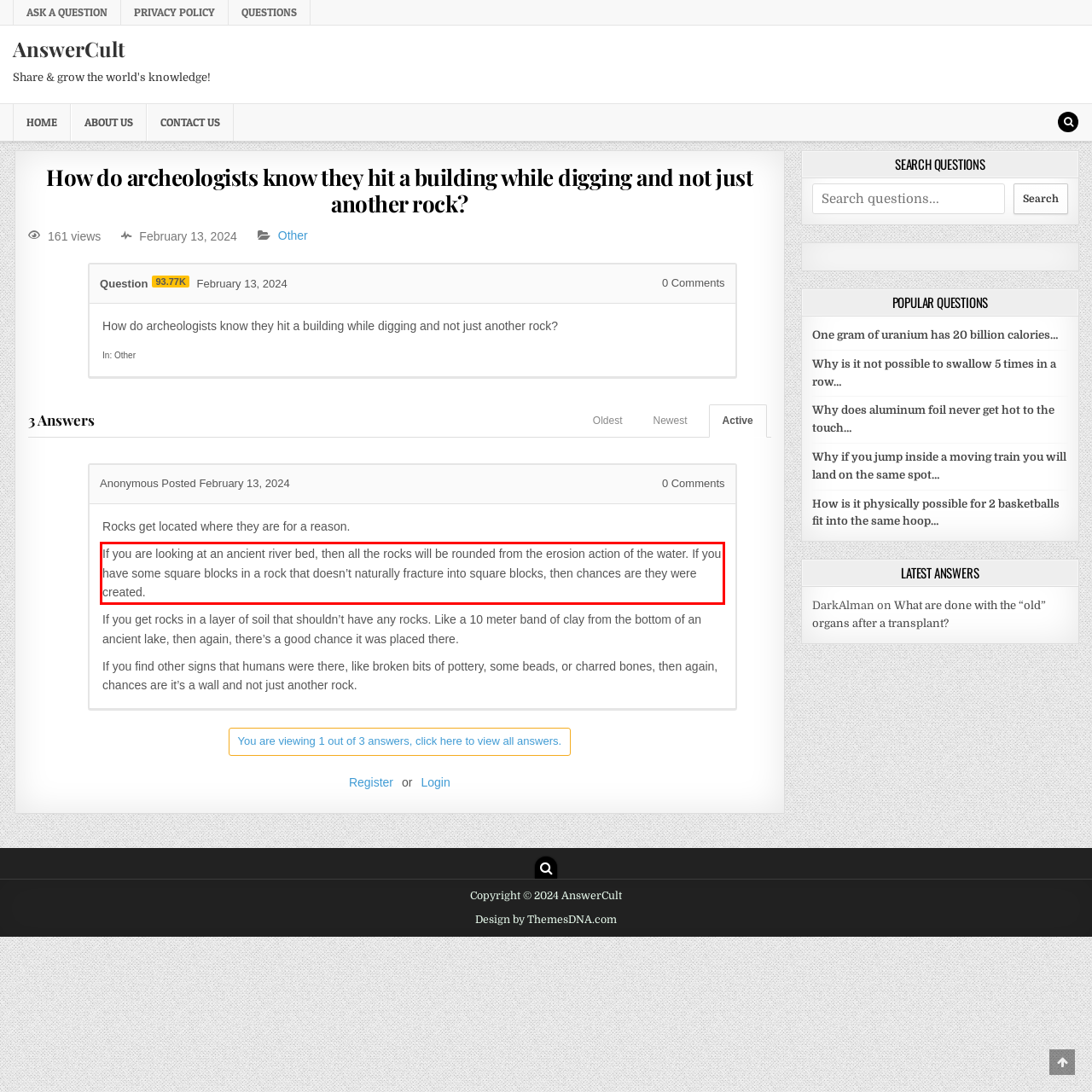Please examine the webpage screenshot and extract the text within the red bounding box using OCR.

If you are looking at an ancient river bed, then all the rocks will be rounded from the erosion action of the water. If you have some square blocks in a rock that doesn’t naturally fracture into square blocks, then chances are they were created.